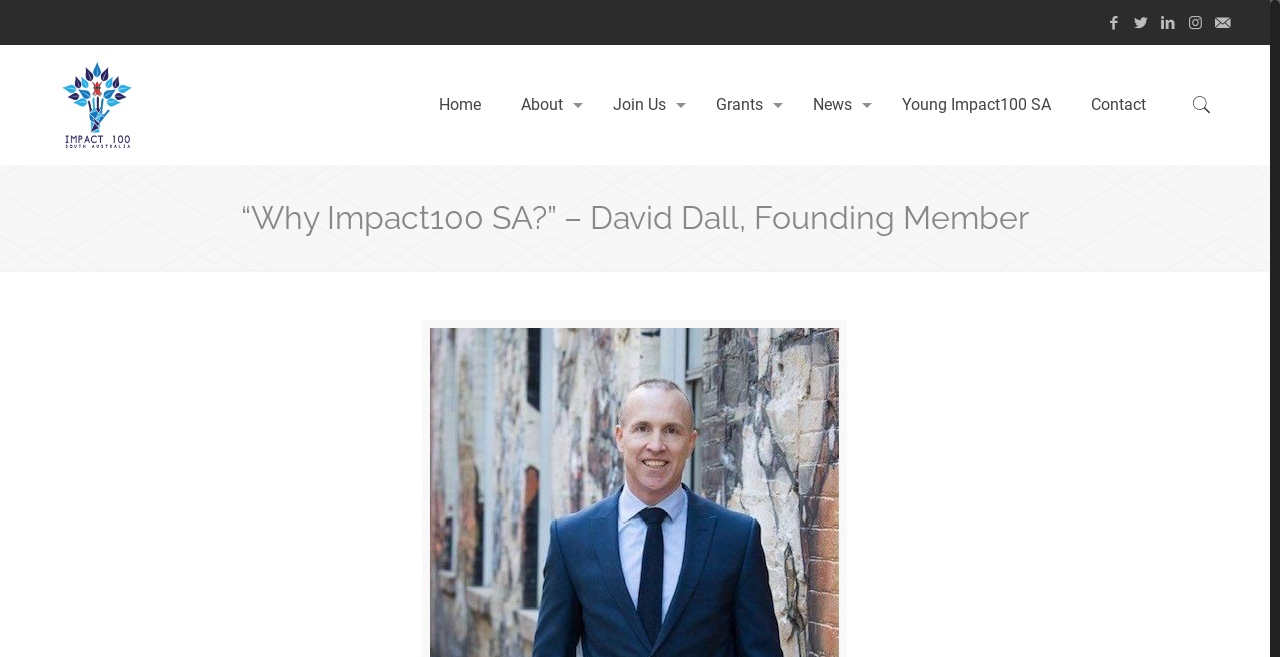Provide the bounding box coordinates of the section that needs to be clicked to accomplish the following instruction: "Click the Facebook link."

[0.862, 0.021, 0.879, 0.049]